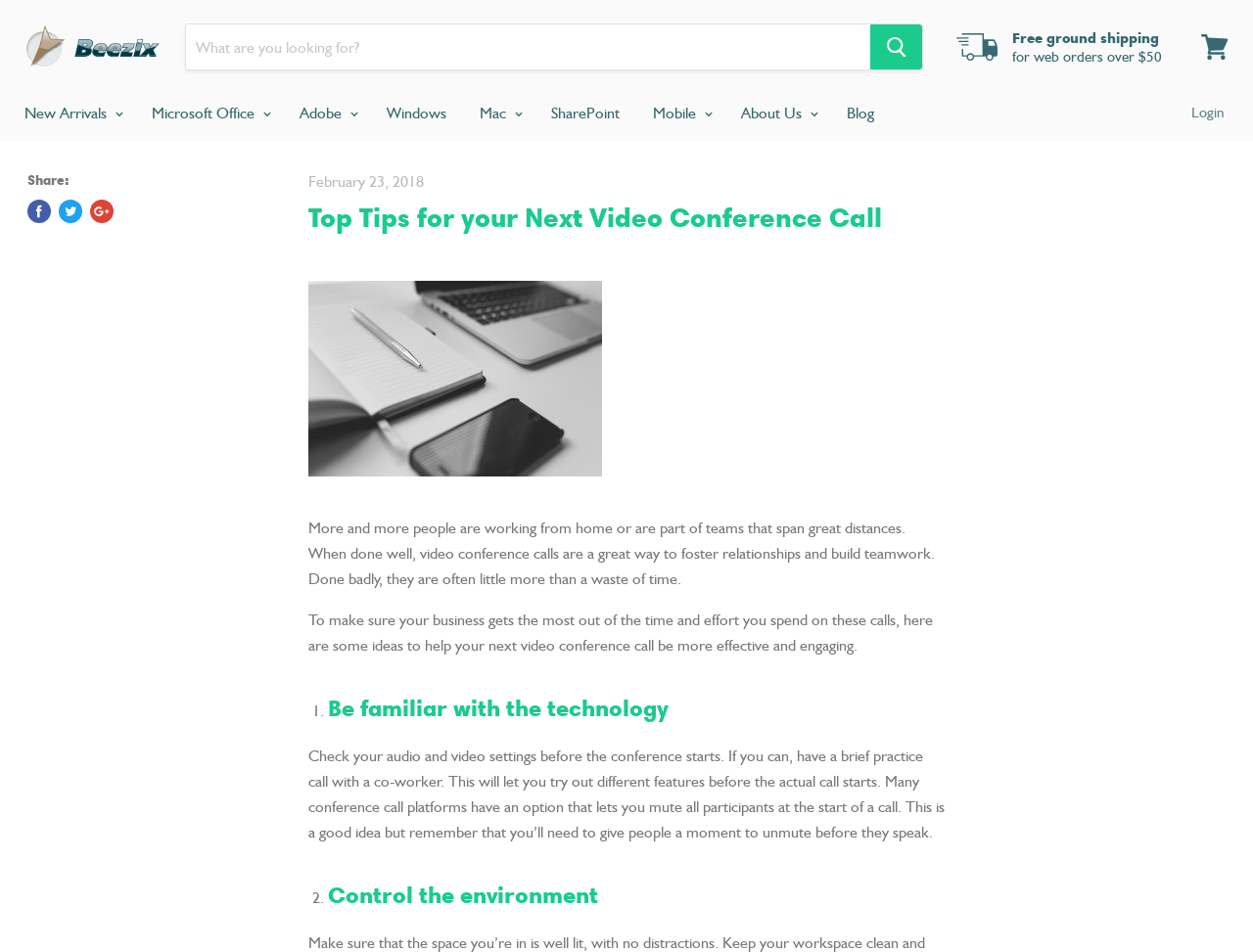Indicate the bounding box coordinates of the element that must be clicked to execute the instruction: "View cart". The coordinates should be given as four float numbers between 0 and 1, i.e., [left, top, right, bottom].

[0.951, 0.026, 0.988, 0.073]